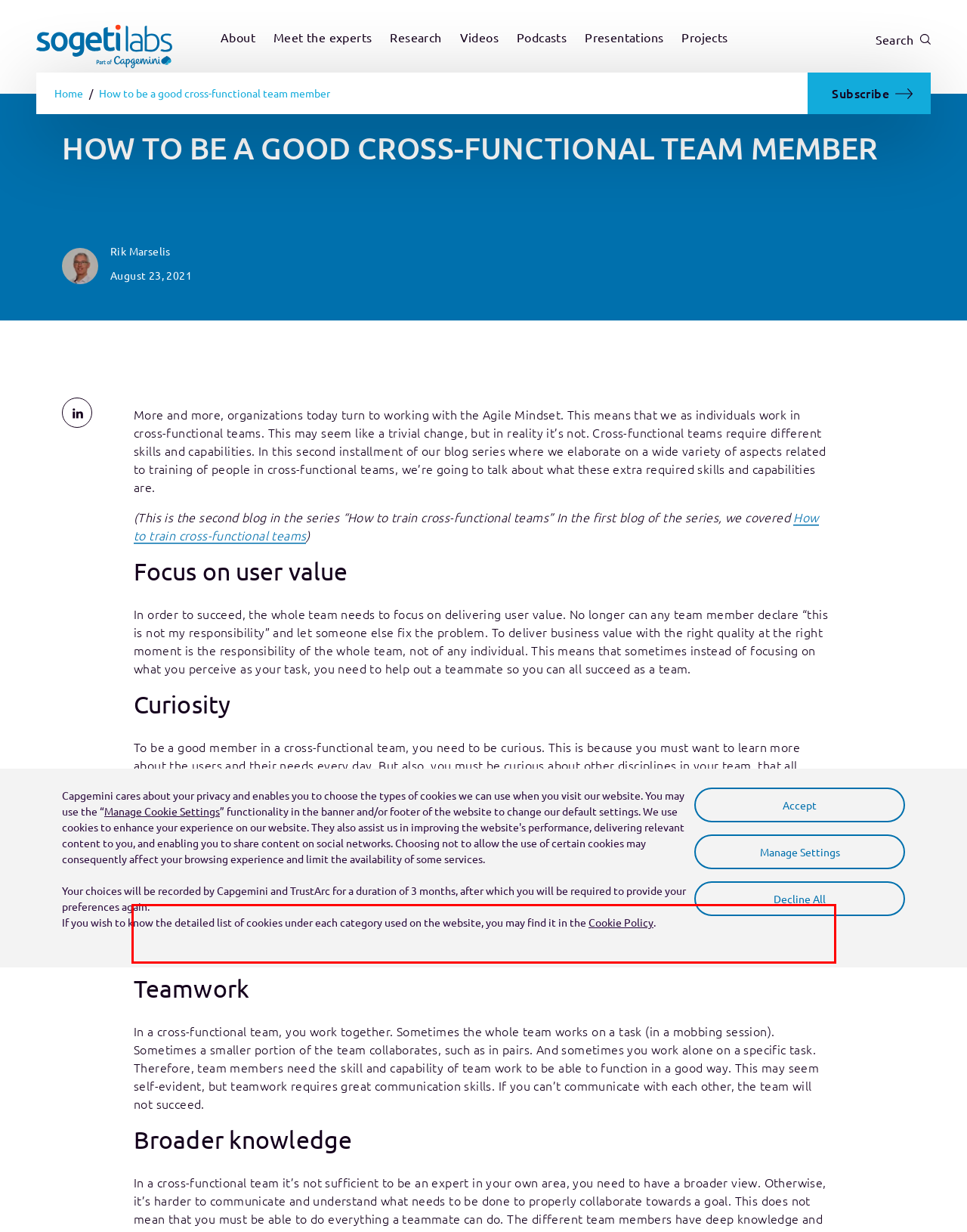Using the provided webpage screenshot, recognize the text content in the area marked by the red bounding box.

When working in any team, you need to be unpretentious. Be modest about the part you play and focus on what needs to be done to deliver value. Help your teammates and communicate clearly. When the result is delivered as planned, the whole team gets the credit.